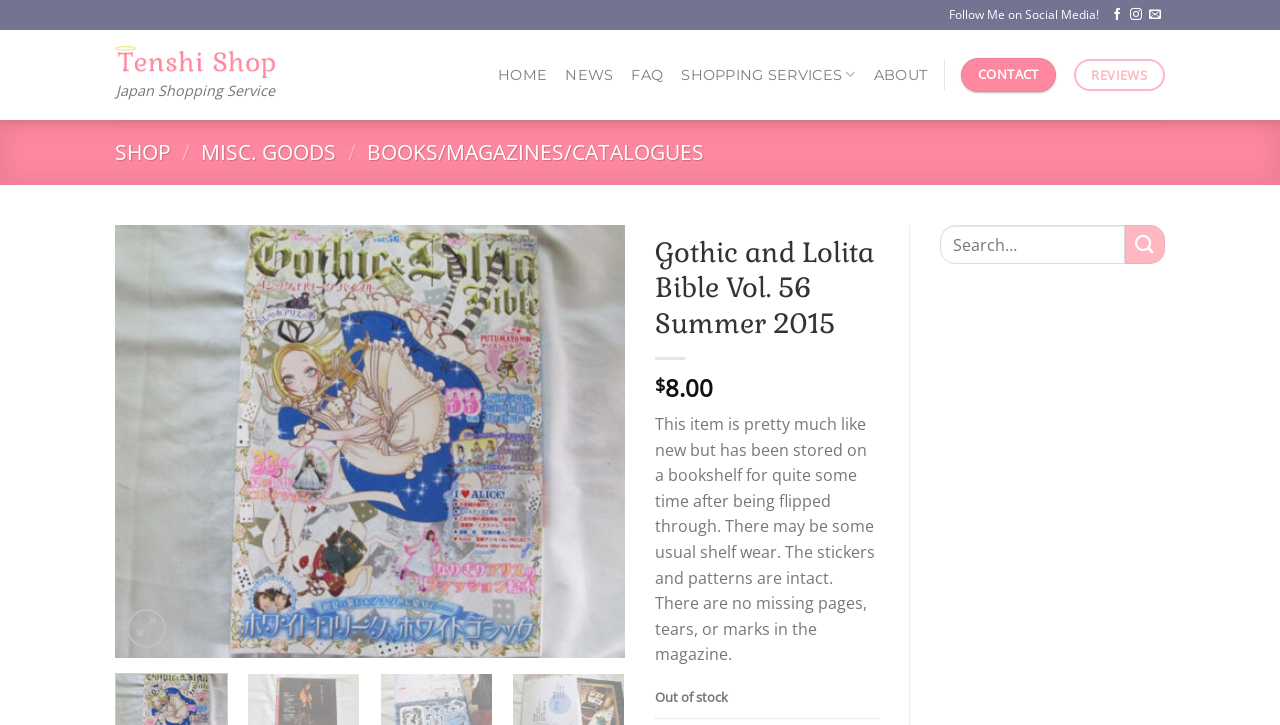Describe every aspect of the webpage in a detailed manner.

This webpage is an online shopping platform, specifically a product page for "Gothic and Lolita Bible Vol. 56 Summer 2015". At the top, there is a section for social media links, including Facebook, Instagram, and email, aligned horizontally. Below this section, there is a logo of "Tenshi Shop" with a link to the shop's homepage, accompanied by a brief description "Japan Shopping Service".

The main navigation menu is located below, consisting of links to "HOME", "NEWS", "FAQ", "SHOPPING SERVICES", "ABOUT", "CONTACT", and "REVIEWS", arranged horizontally. 

On the left side, there is a secondary navigation menu with links to "SHOP", "MISC. GOODS", and "BOOKS/MAGAZINES/CATALOGUES", stacked vertically.

The product information is displayed prominently in the center of the page. There is a large image of the product, accompanied by a title "Gothic and Lolita Bible Vol. 56 Summer 2015" and a price of "$8.00". Below the title, there is a detailed product description, mentioning the condition of the item and its features. 

Above the product image, there are navigation buttons to view previous and next products. On the right side of the product image, there is a search bar with a submit button.

At the bottom of the page, there is a notice indicating that the product is "Out of stock".